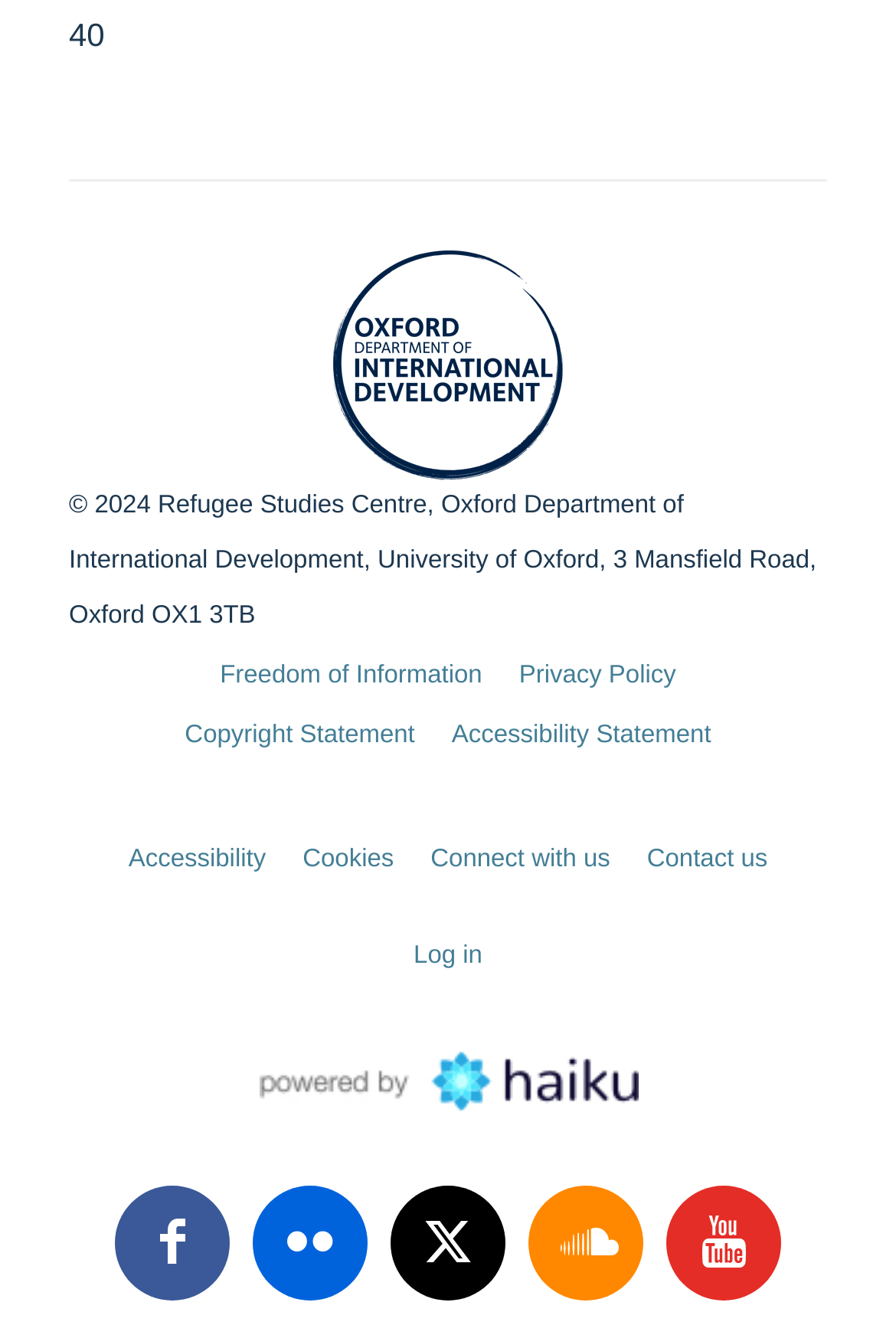Could you locate the bounding box coordinates for the section that should be clicked to accomplish this task: "view the copyright statement".

[0.206, 0.54, 0.463, 0.561]